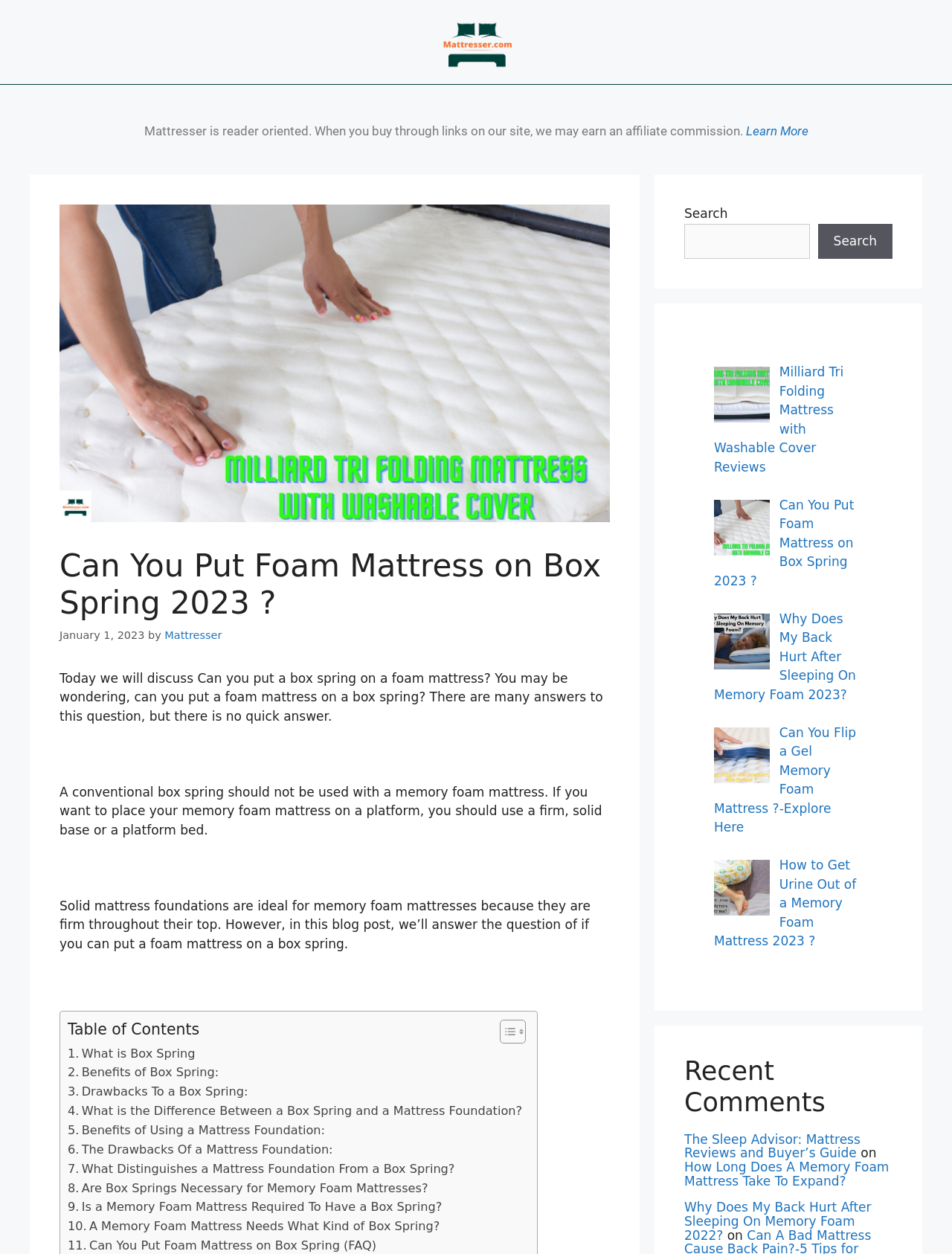Determine the bounding box for the UI element that matches this description: "What is Box Spring".

[0.071, 0.832, 0.205, 0.848]